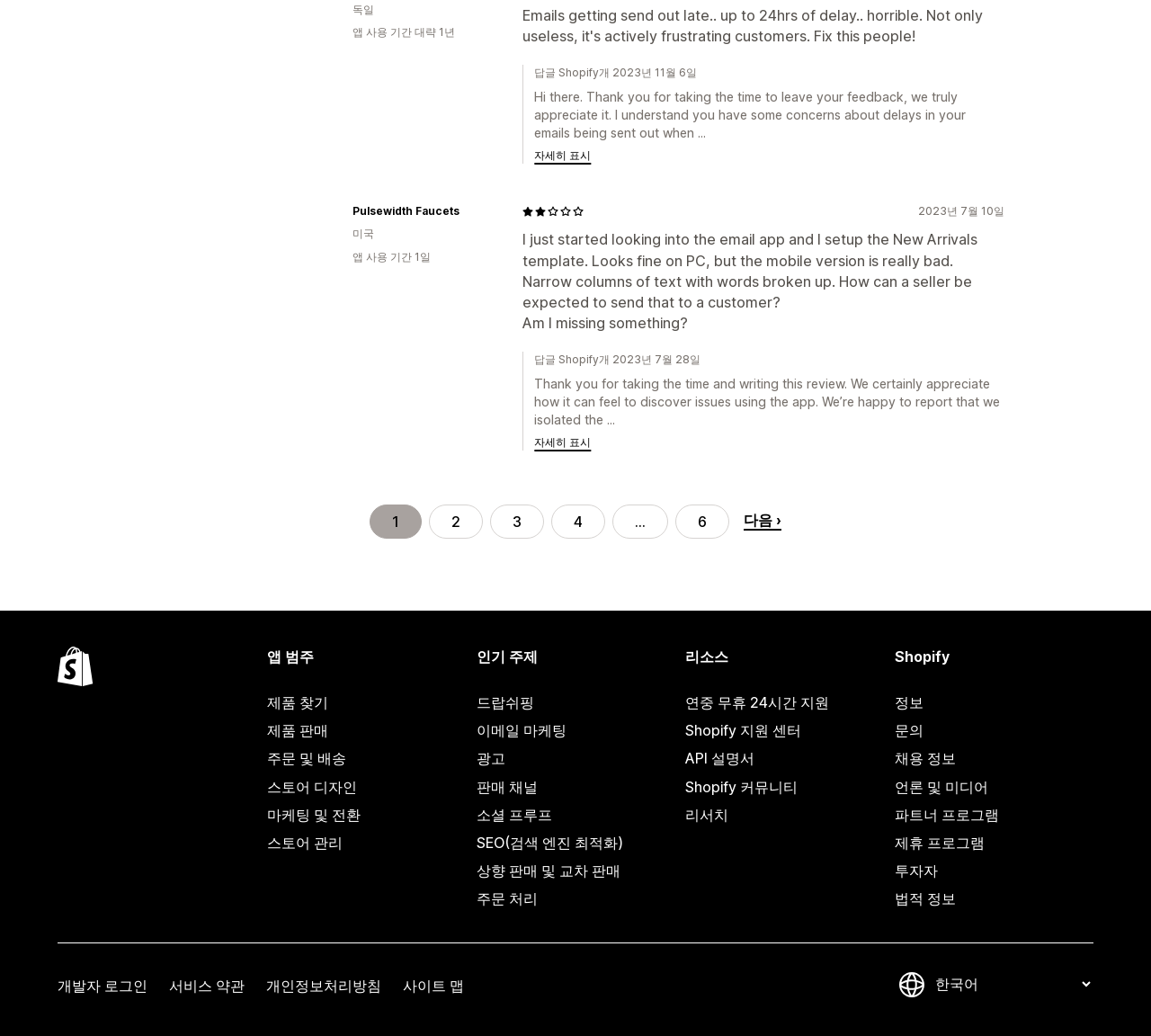Please give a concise answer to this question using a single word or phrase: 
How many pages are there in the pagination?

6